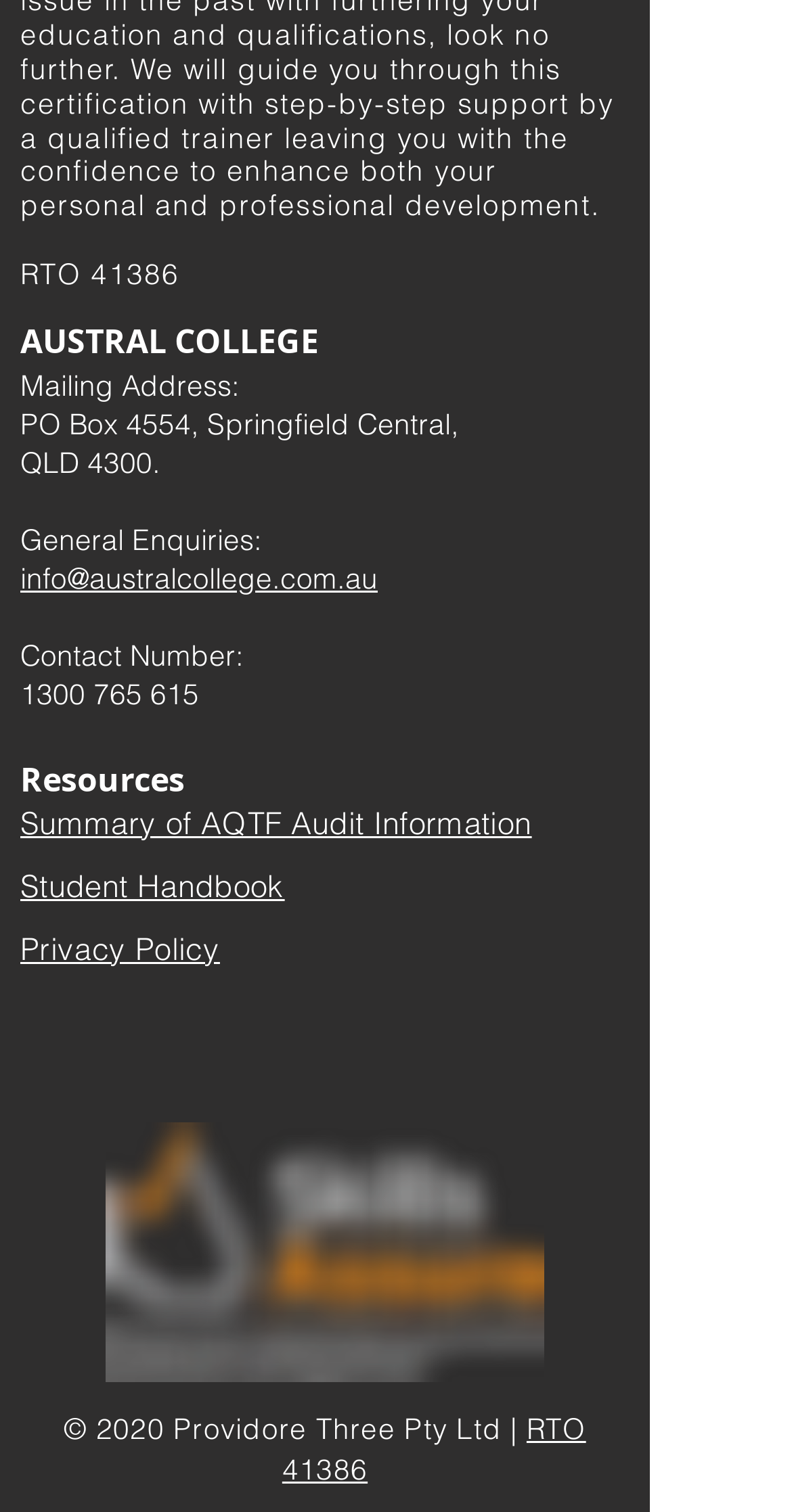Refer to the screenshot and answer the following question in detail:
What is the contact number of Austral College?

I found the contact number by looking at the link element under the 'Contact Number:' heading, which is '1300 765 615'.